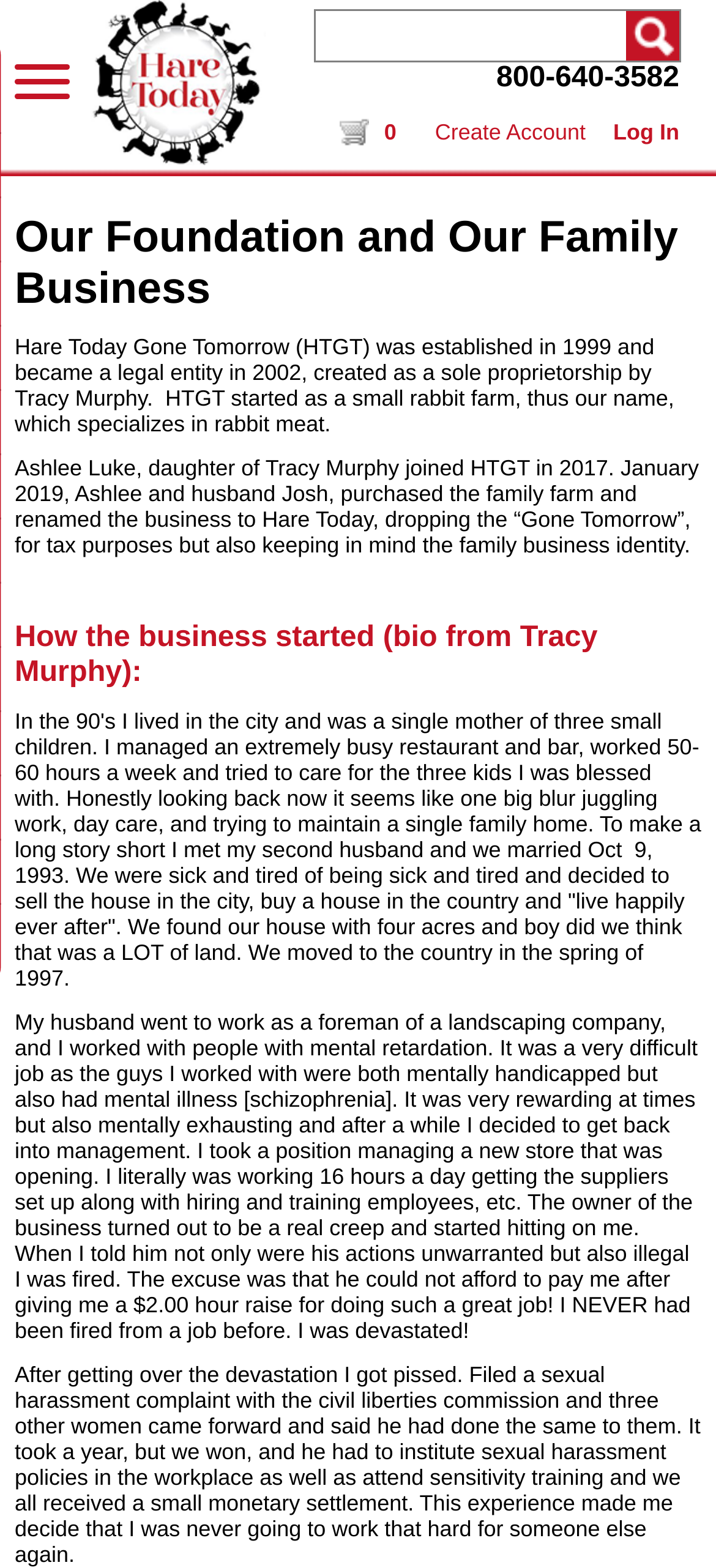Why was Tracy Murphy fired from her job?
Carefully examine the image and provide a detailed answer to the question.

I found the answer by reading the StaticText element with the text 'The owner of the business turned out to be a real creep and started hitting on me. When I told him not only were his actions unwarranted but also illegal I was fired.' located at [0.021, 0.644, 0.974, 0.857].